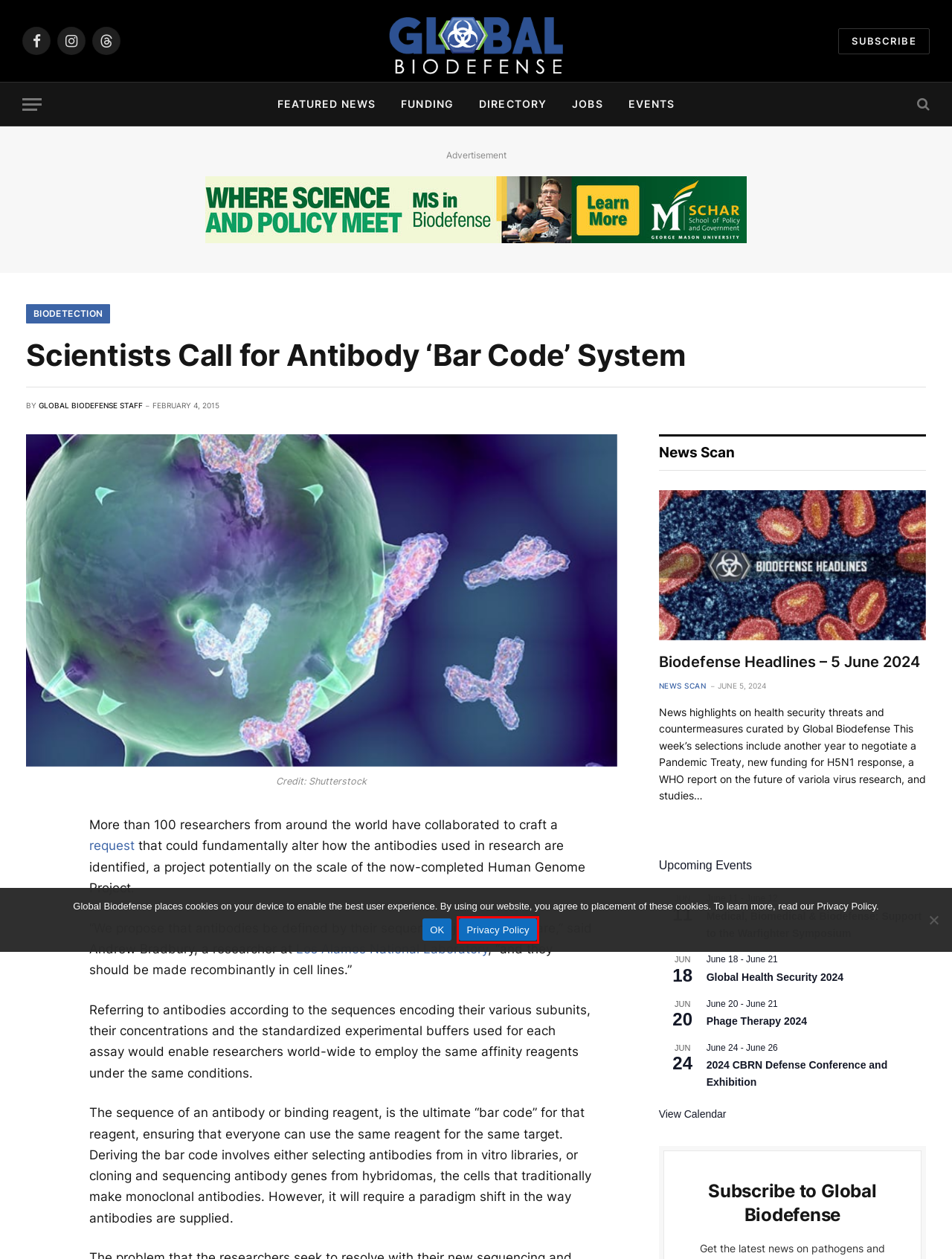Examine the screenshot of a webpage with a red bounding box around a UI element. Your task is to identify the webpage description that best corresponds to the new webpage after clicking the specified element. The given options are:
A. Privacy Policy – Global Biodefense
B. Phage Therapy 2024
C. Los Alamos National Lab: National Security Science
D. Biodetection – Global Biodefense
E. Global Biodefense | News on Pathogens and Preparedness
F. Biodefense Headlines of the Week | Global Biodefense
G. Global Health Security 2024
H. Contracts + Grants – Global Biodefense

A